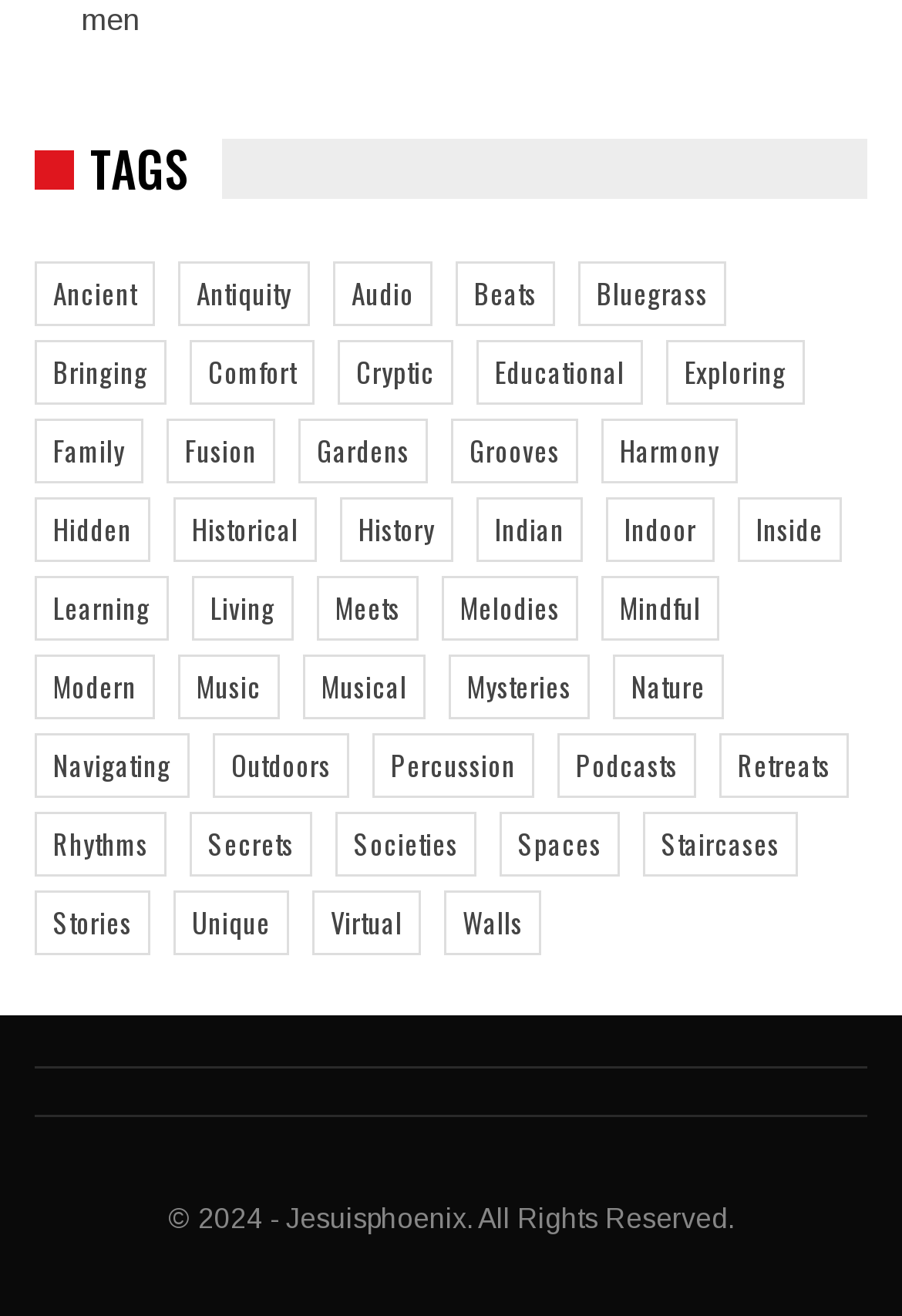How many links are on this webpage?
Using the image as a reference, answer with just one word or a short phrase.

263